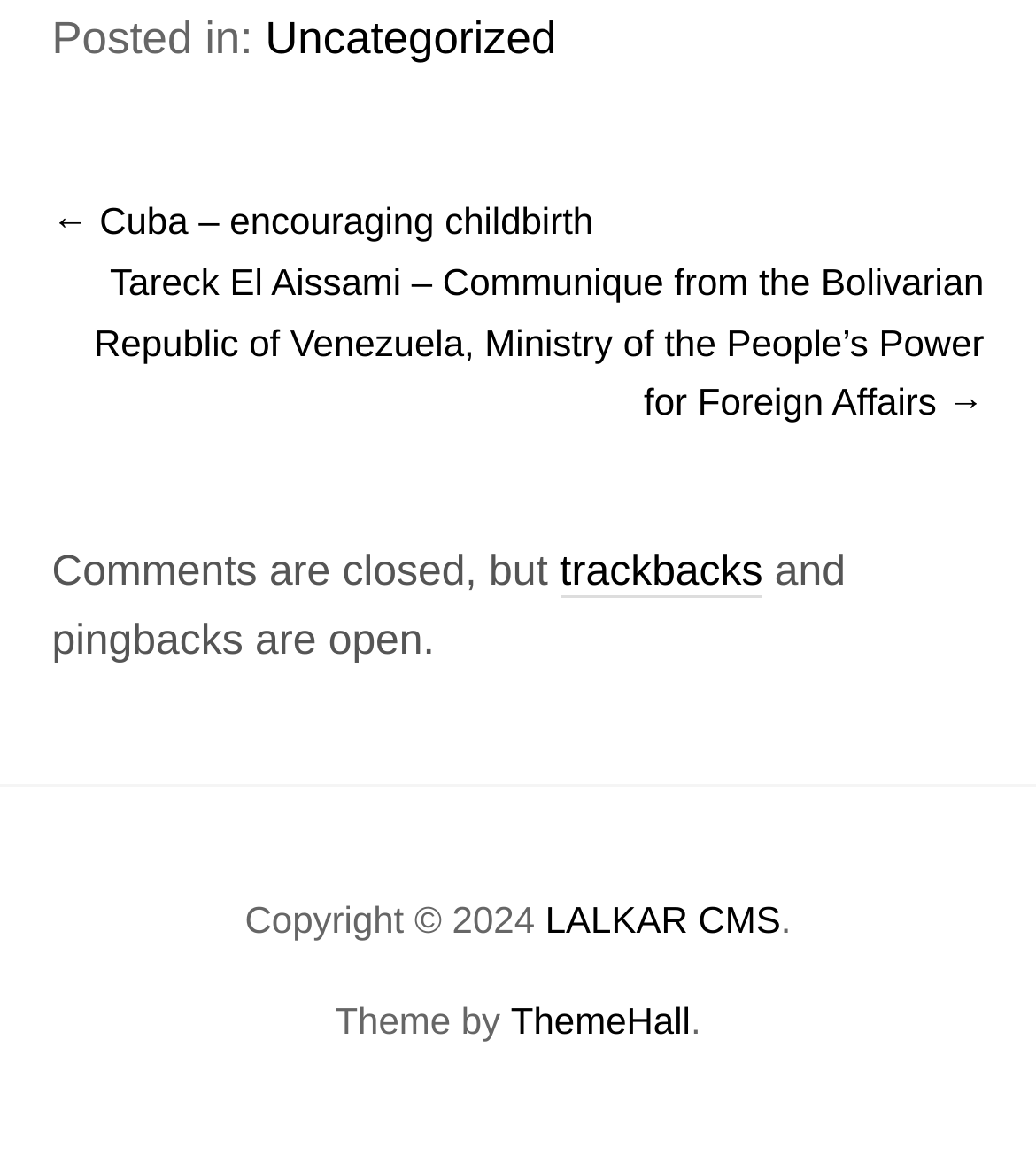Answer with a single word or phrase: 
What is the next article about?

Tareck El Aissami – Communique from the Bolivarian Republic of Venezuela